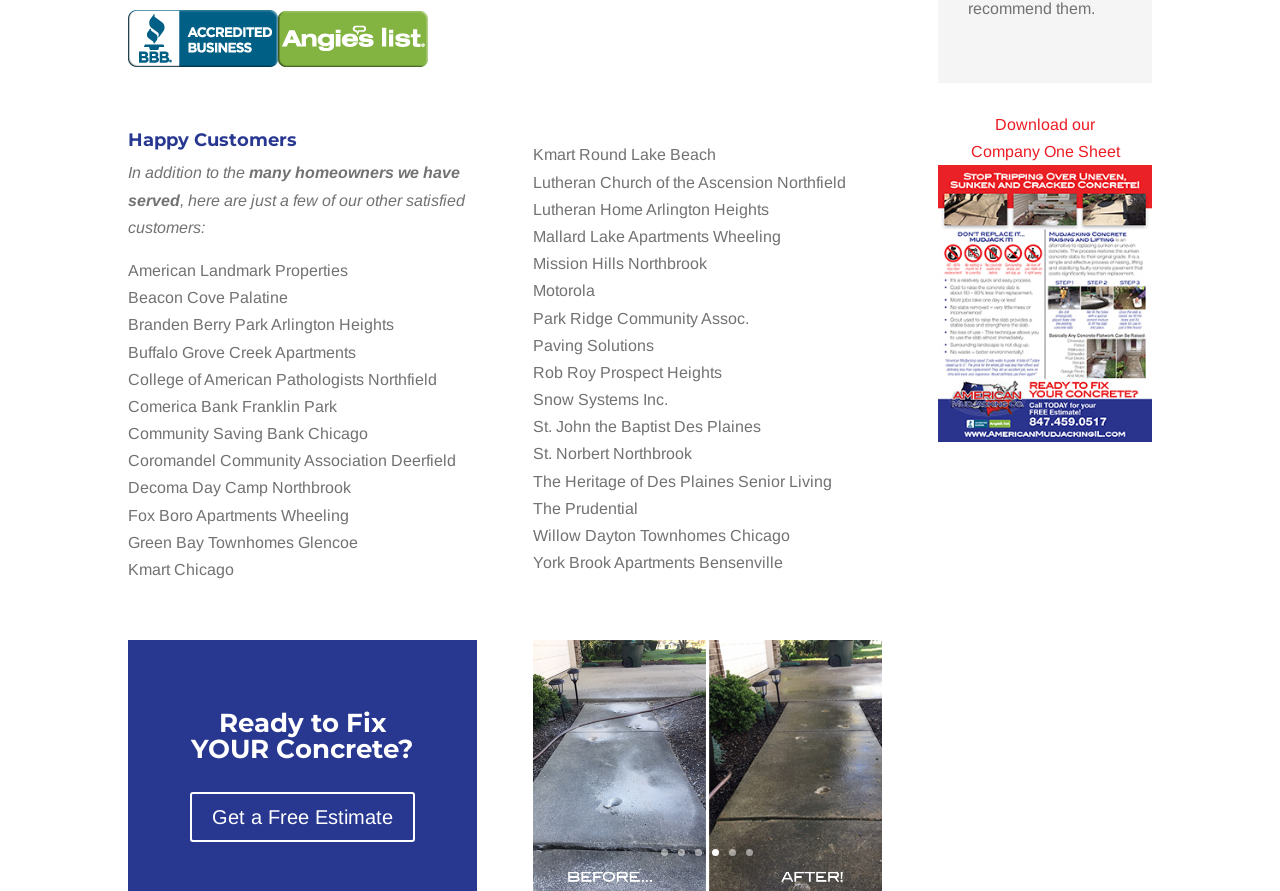Provide a brief response to the question below using a single word or phrase: 
How many satisfied customers are listed?

24